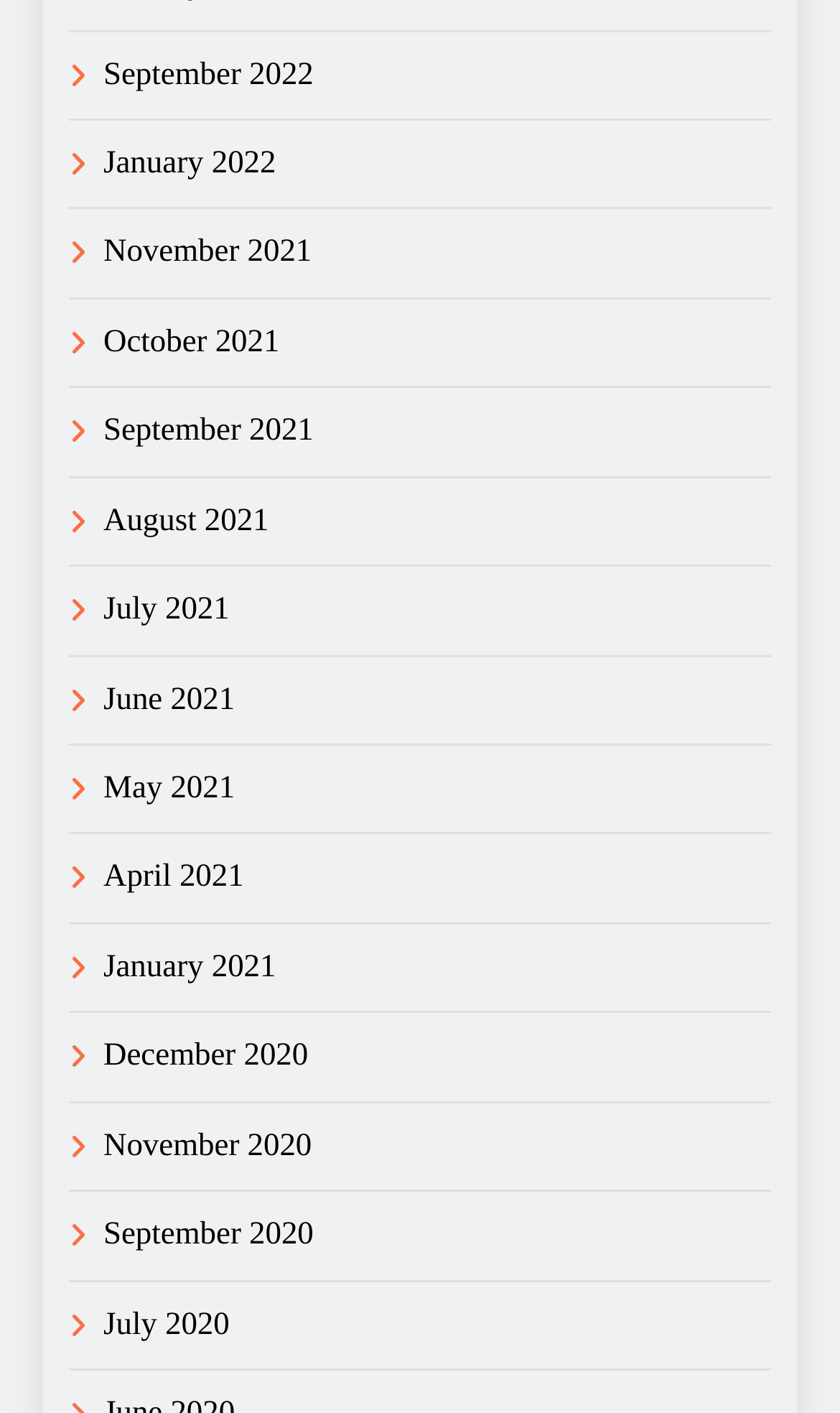Are there any months listed in 2020 besides December?
Use the image to answer the question with a single word or phrase.

Yes